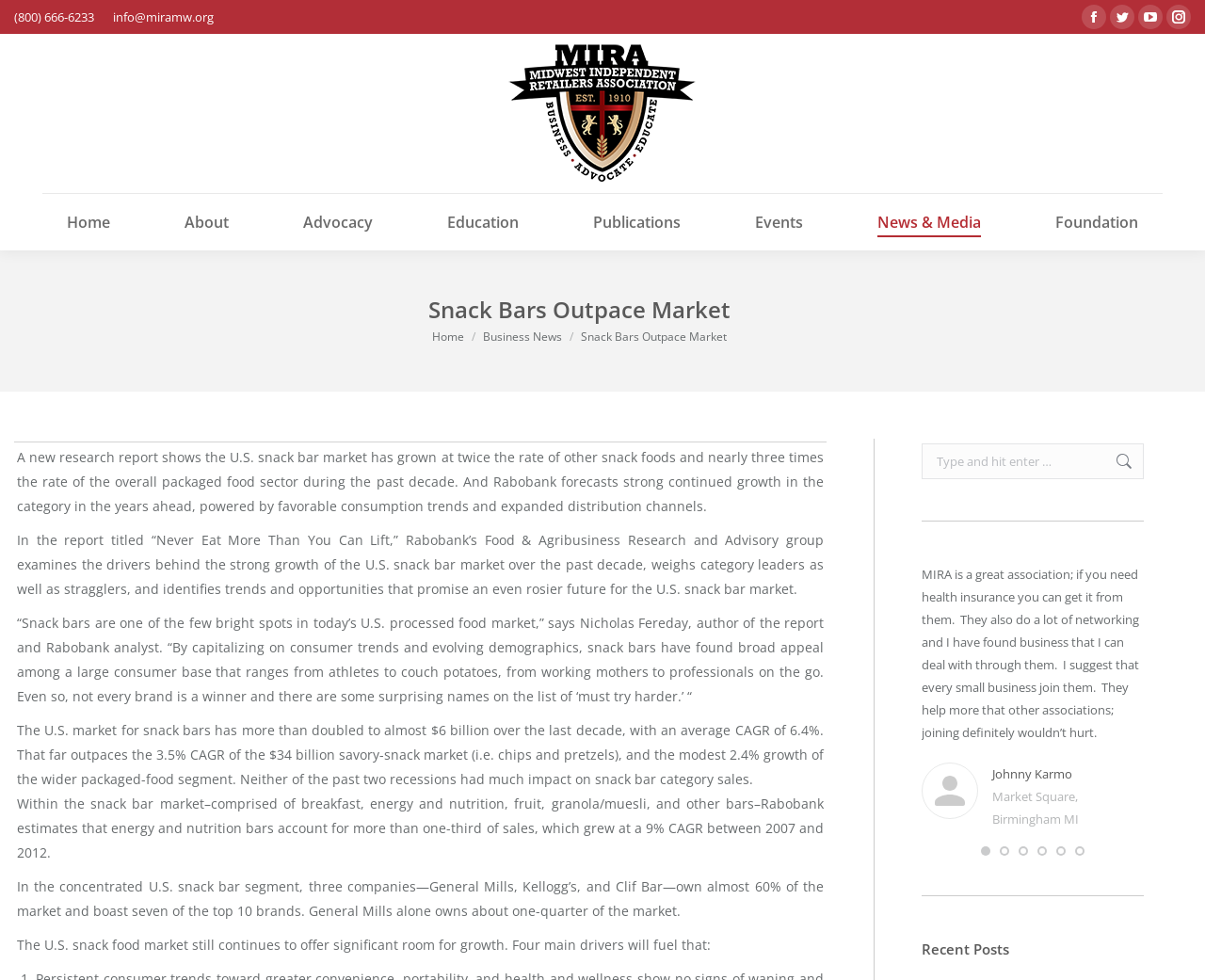Please identify the bounding box coordinates of the region to click in order to complete the given instruction: "Read the news article". The coordinates should be four float numbers between 0 and 1, i.e., [left, top, right, bottom].

[0.212, 0.574, 0.396, 0.942]